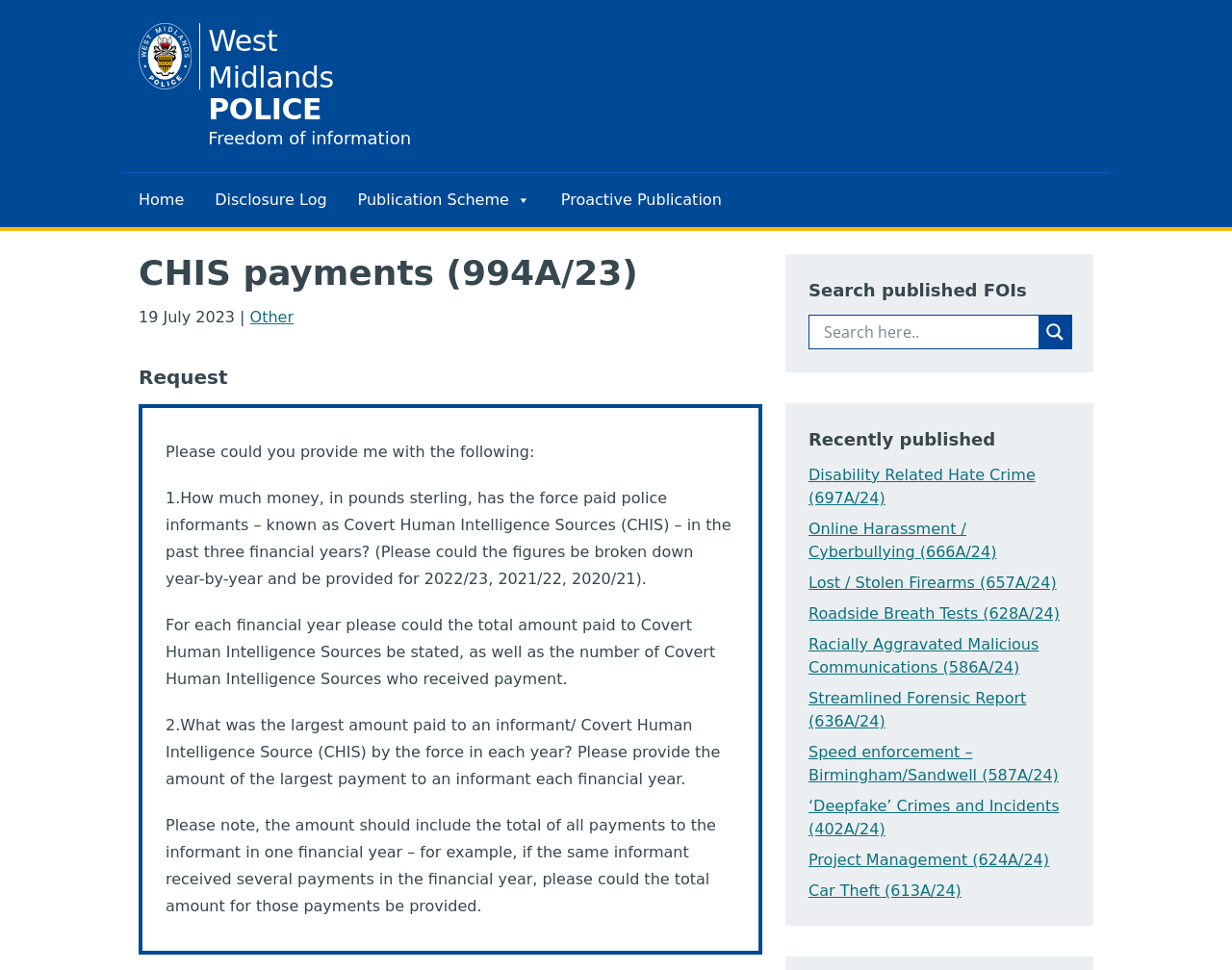Give a short answer to this question using one word or a phrase:
What is the name of the police force?

West Midlands Police